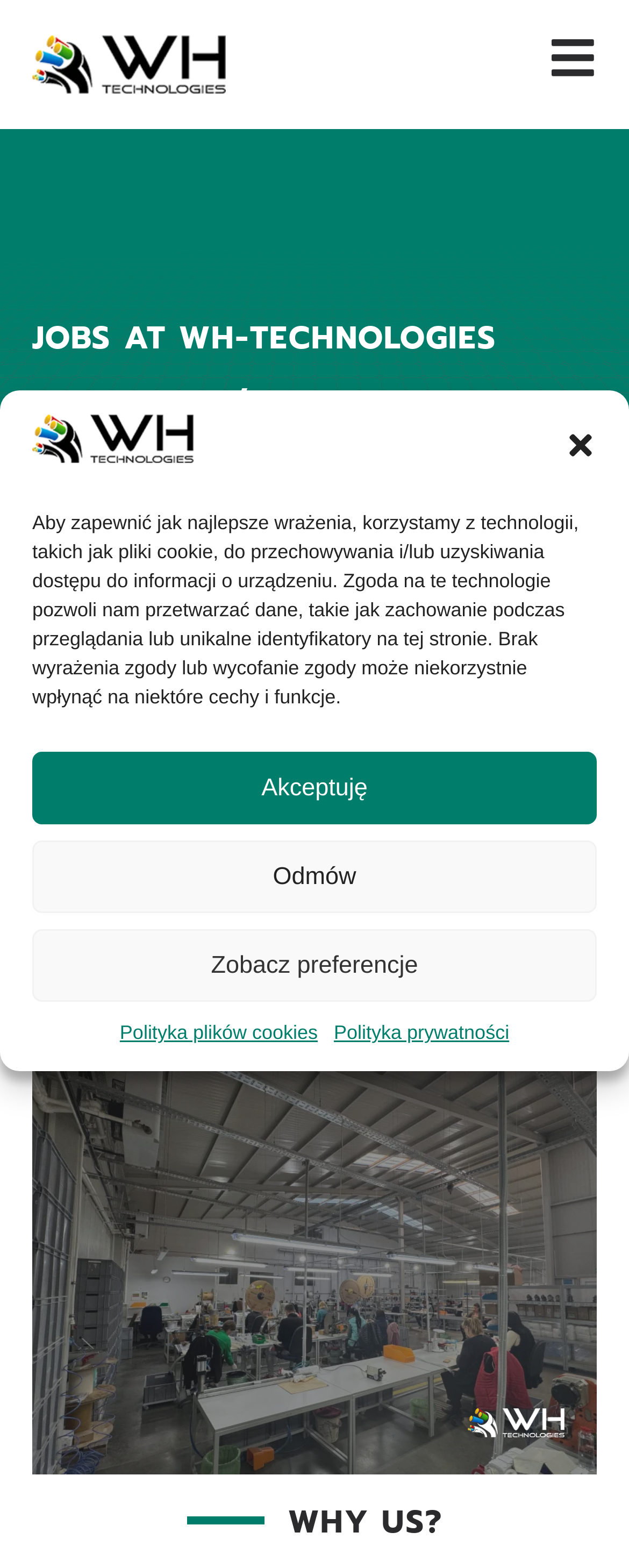Can you find the bounding box coordinates for the element that needs to be clicked to execute this instruction: "Click the WH Technologies logo"? The coordinates should be given as four float numbers between 0 and 1, i.e., [left, top, right, bottom].

[0.051, 0.264, 0.308, 0.295]